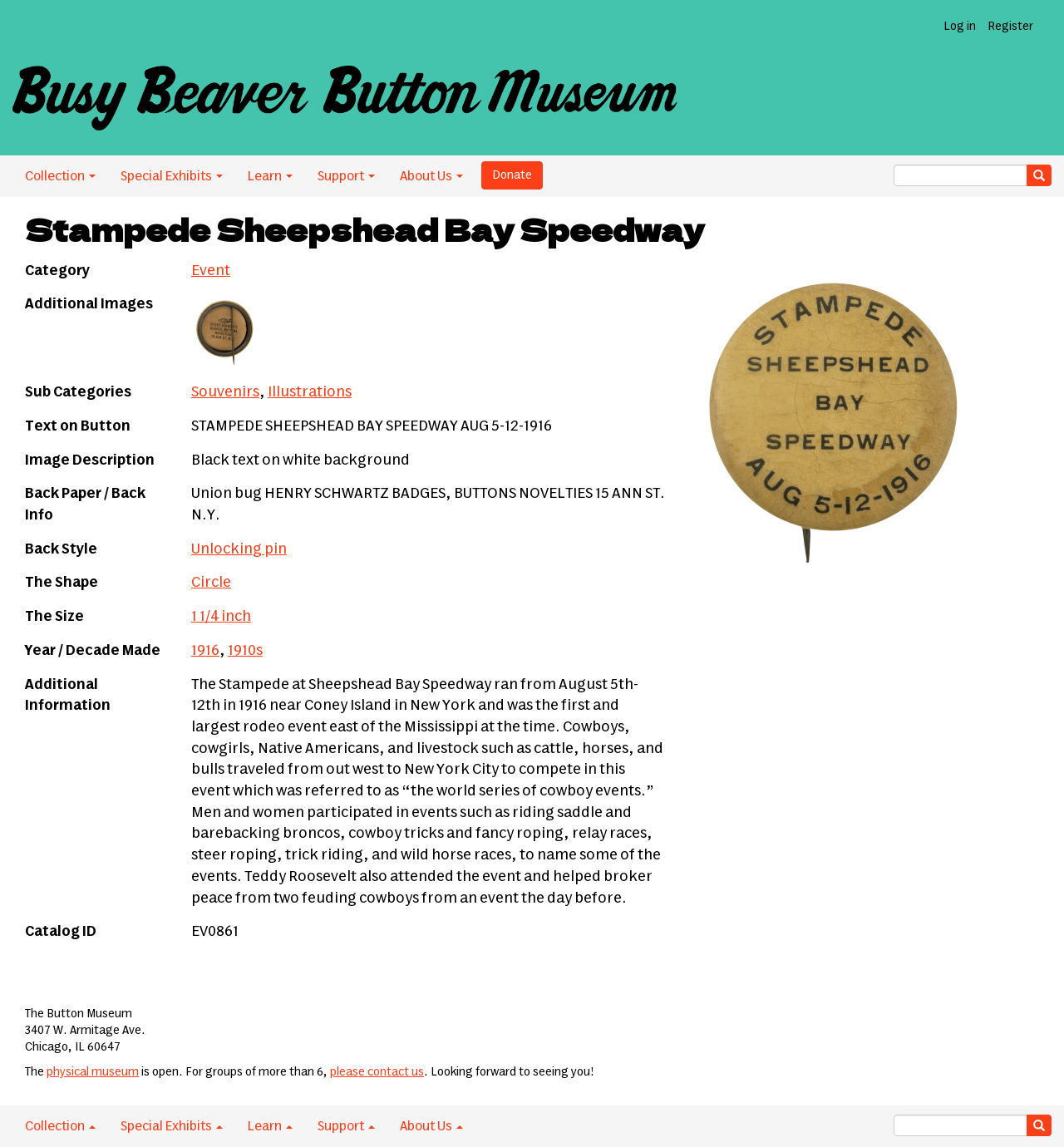Please determine the primary heading and provide its text.

Stampede Sheepshead Bay Speedway